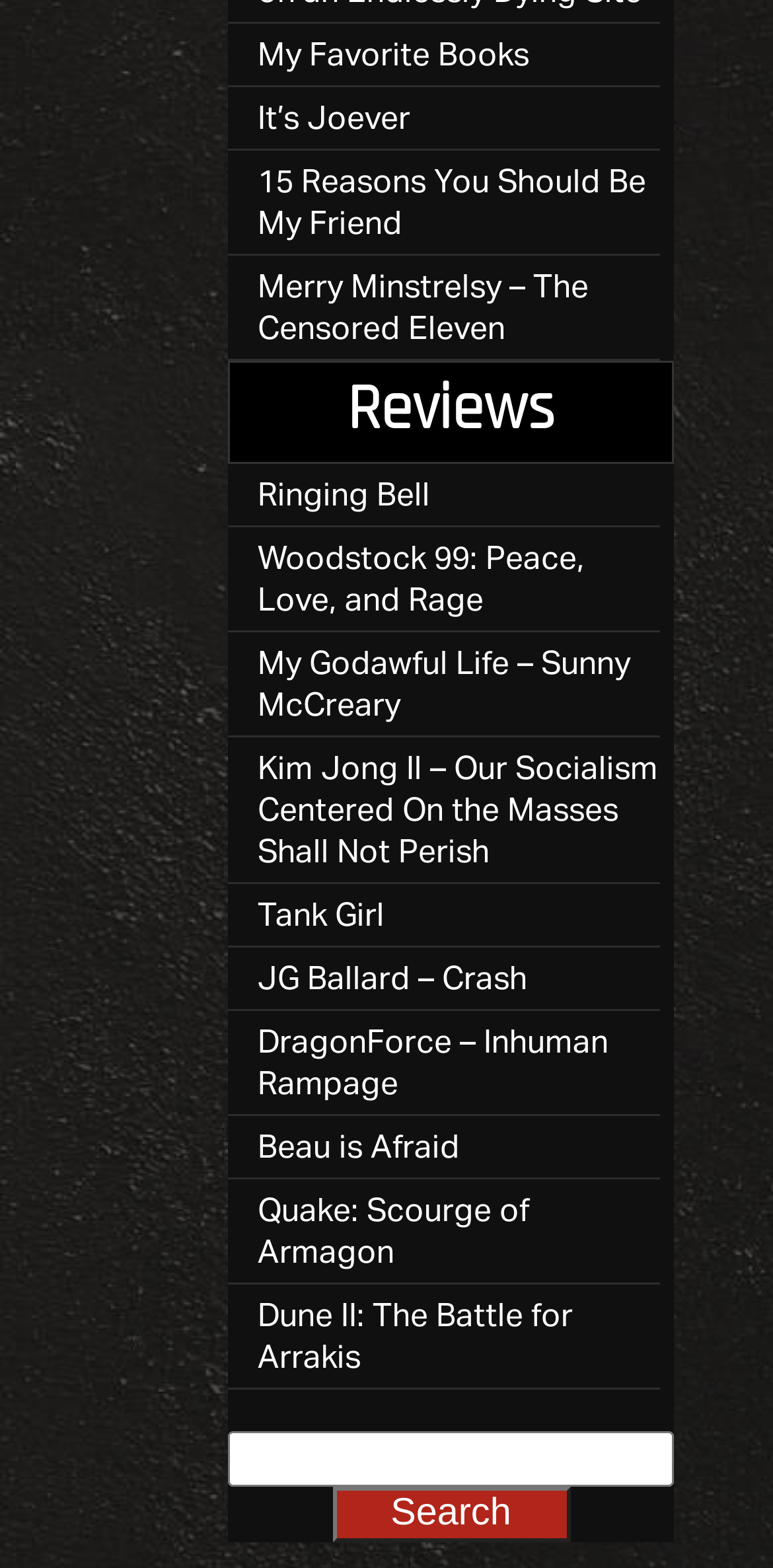Could you highlight the region that needs to be clicked to execute the instruction: "Enter text in the search box"?

[0.295, 0.913, 0.872, 0.949]